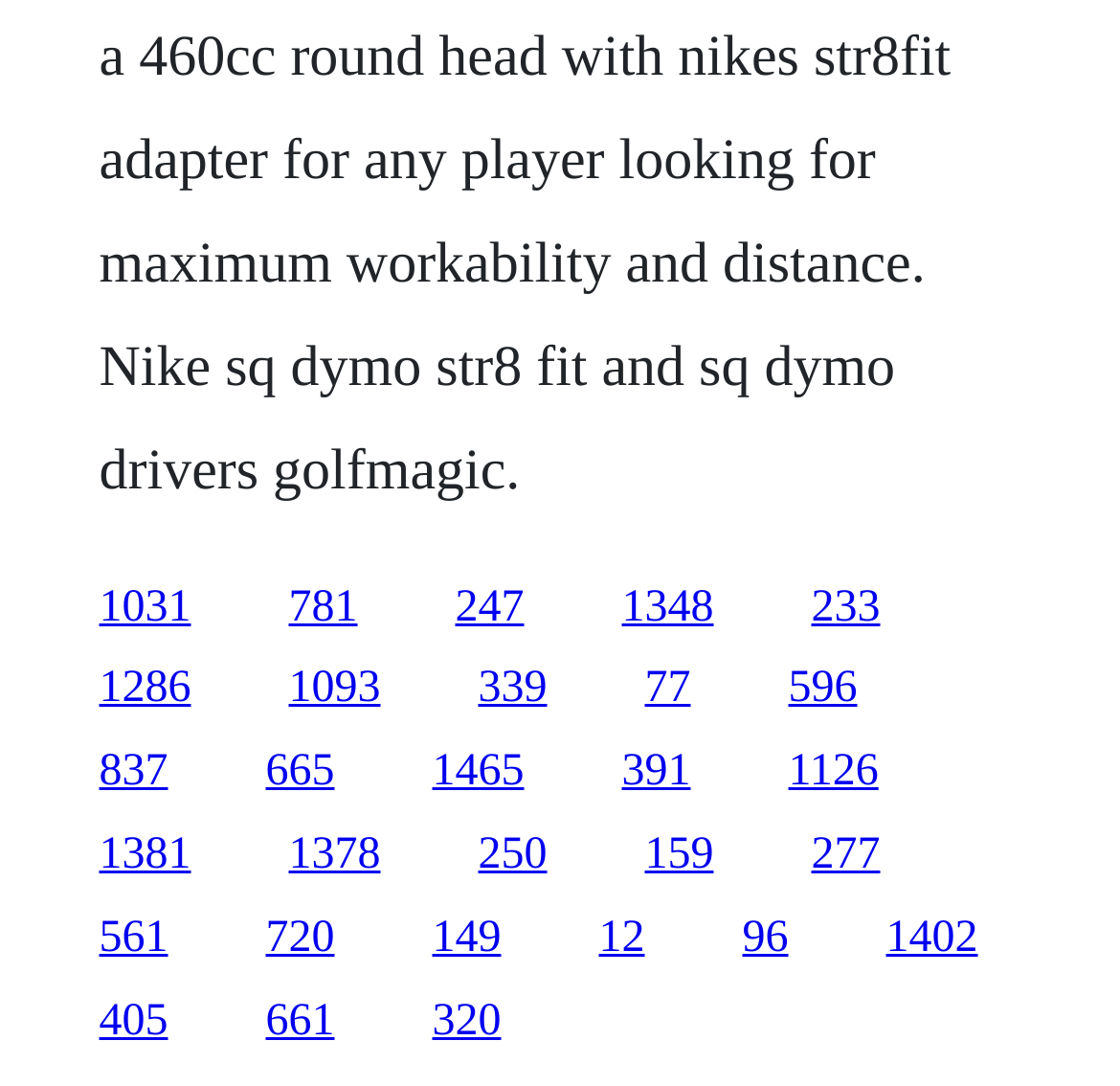Answer the following query concisely with a single word or phrase:
Are the links arranged in a specific order?

No